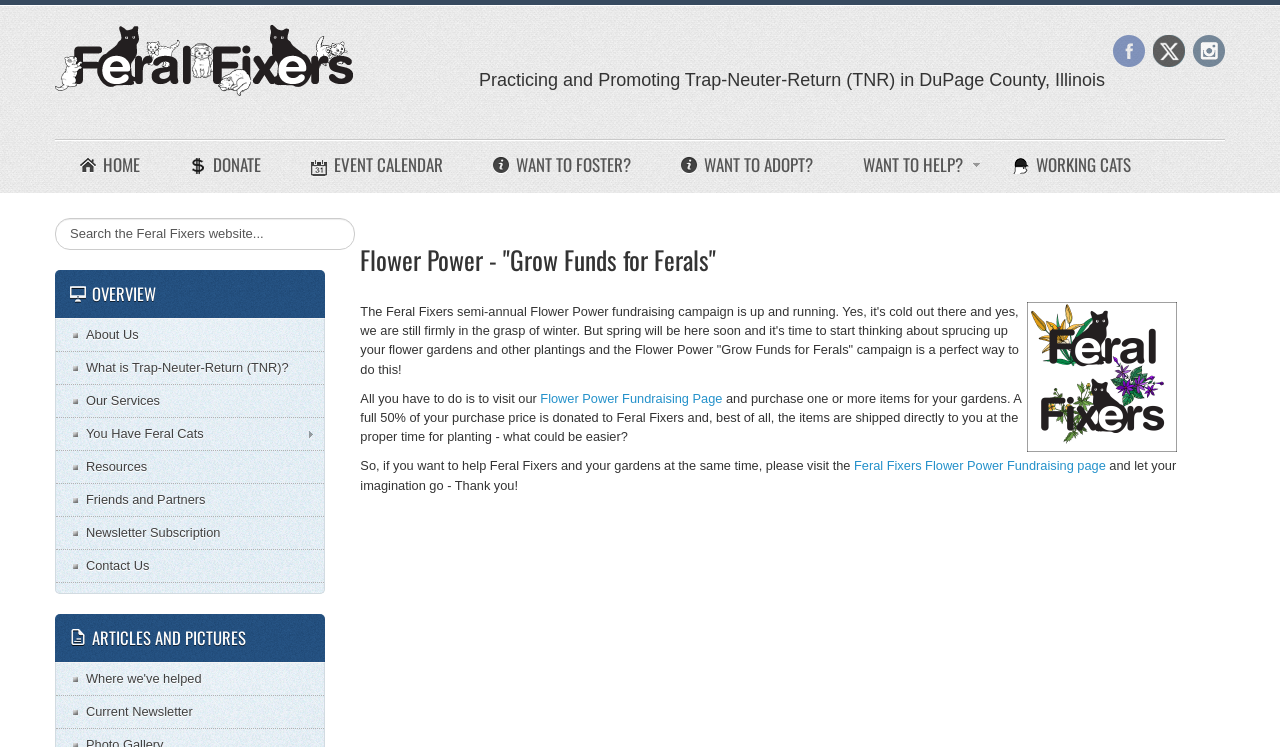Identify the bounding box coordinates of the section to be clicked to complete the task described by the following instruction: "View current newsletter". The coordinates should be four float numbers between 0 and 1, formatted as [left, top, right, bottom].

[0.044, 0.932, 0.253, 0.975]